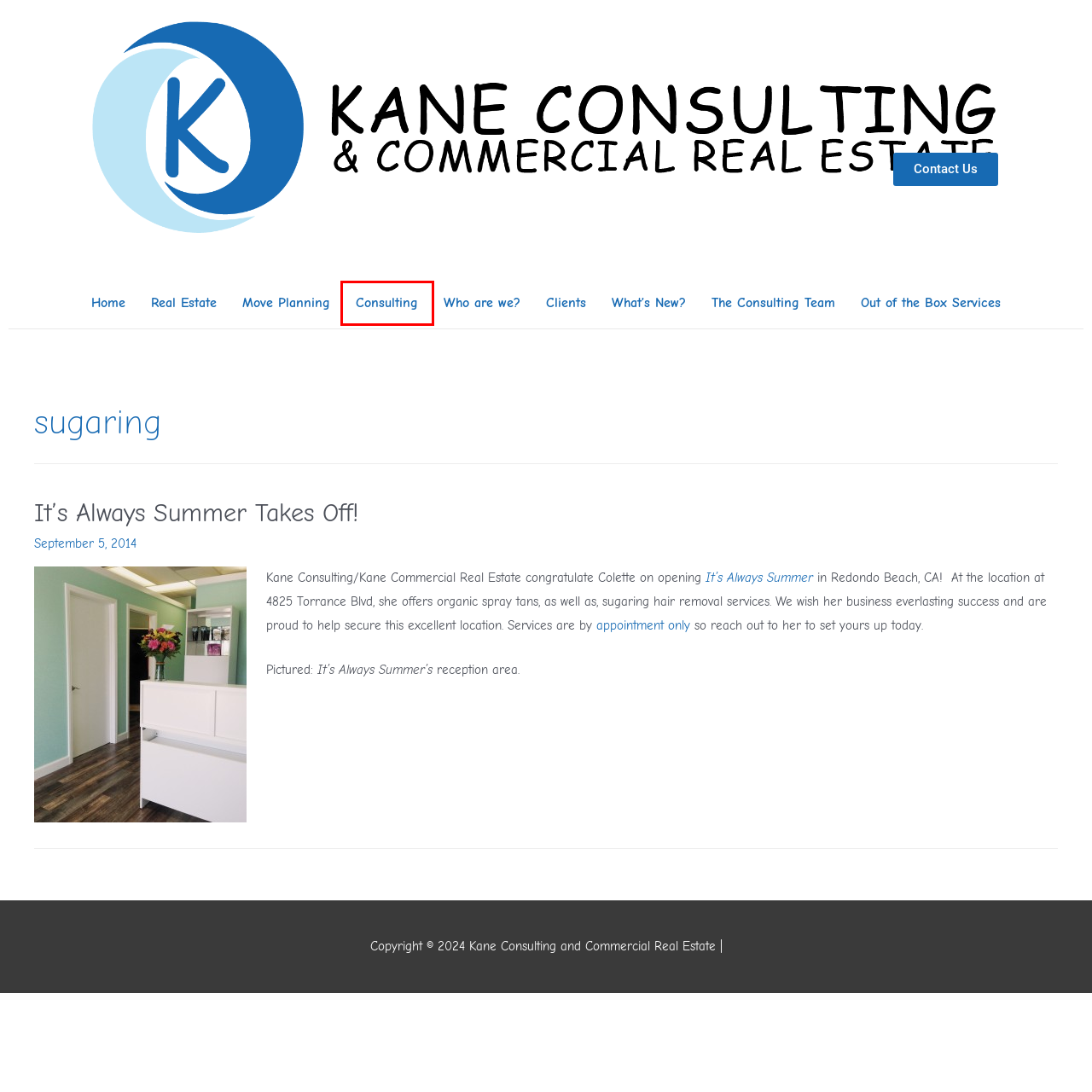You have a screenshot of a webpage with a red rectangle bounding box around an element. Identify the best matching webpage description for the new page that appears after clicking the element in the bounding box. The descriptions are:
A. Clients - Kane Consulting and Commercial Real Estate
B. Real Estate Transaction Management | Redondo Beach, CA
C. Consulting - Kane Consulting and Commercial Real Estate
D. What’s New? - Kane Consulting and Commercial Real Estate
E. Reliable Project Management Services | Kane Consulting
F. Move Planning - Kane Consulting and Commercial Real Estate
G. It’s Always Summer Takes Off! - Kane Consulting and Commercial Real Estate
H. Contact Us - Kane Consulting and Commercial Real Estate

C